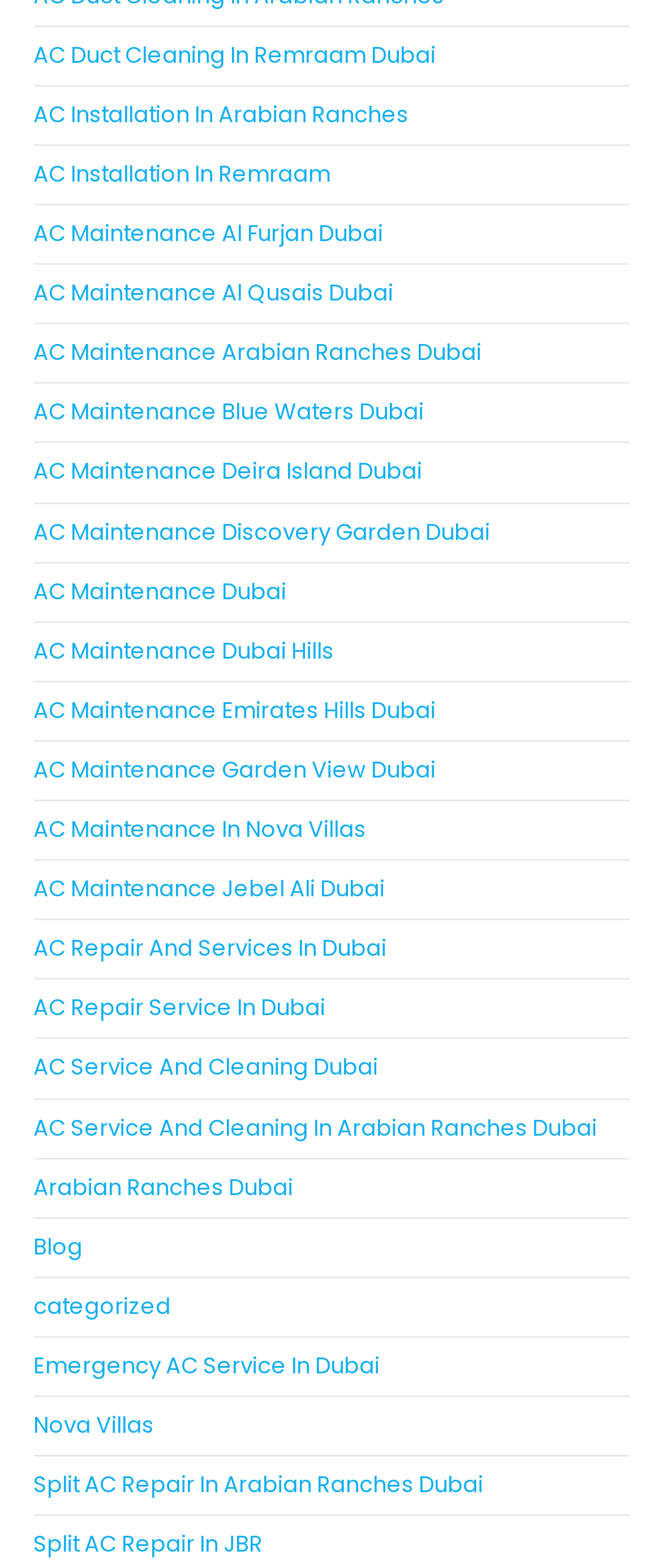How many links are related to Arabian Ranches?
Answer the question with just one word or phrase using the image.

3